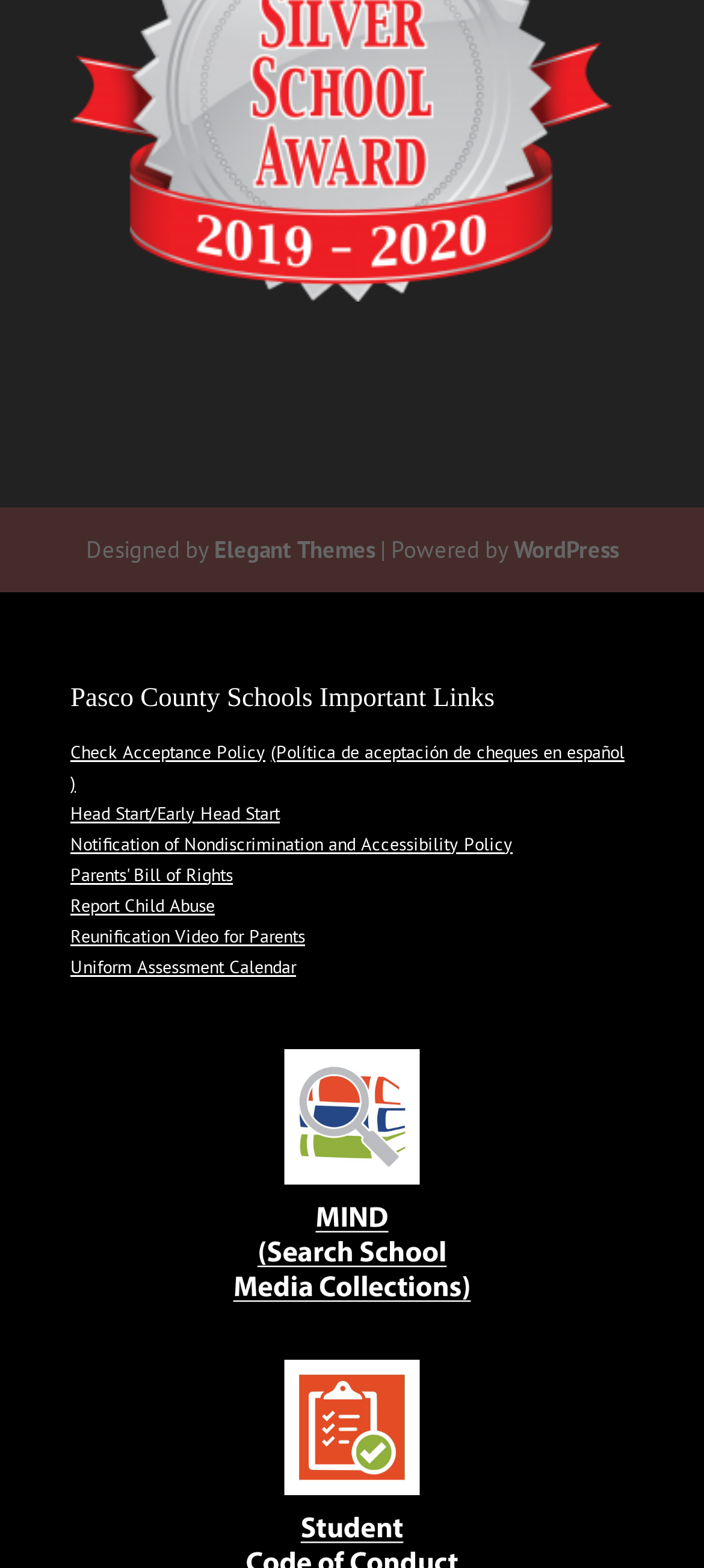Locate the bounding box coordinates of the element I should click to achieve the following instruction: "Check Acceptance Policy".

[0.1, 0.472, 0.385, 0.487]